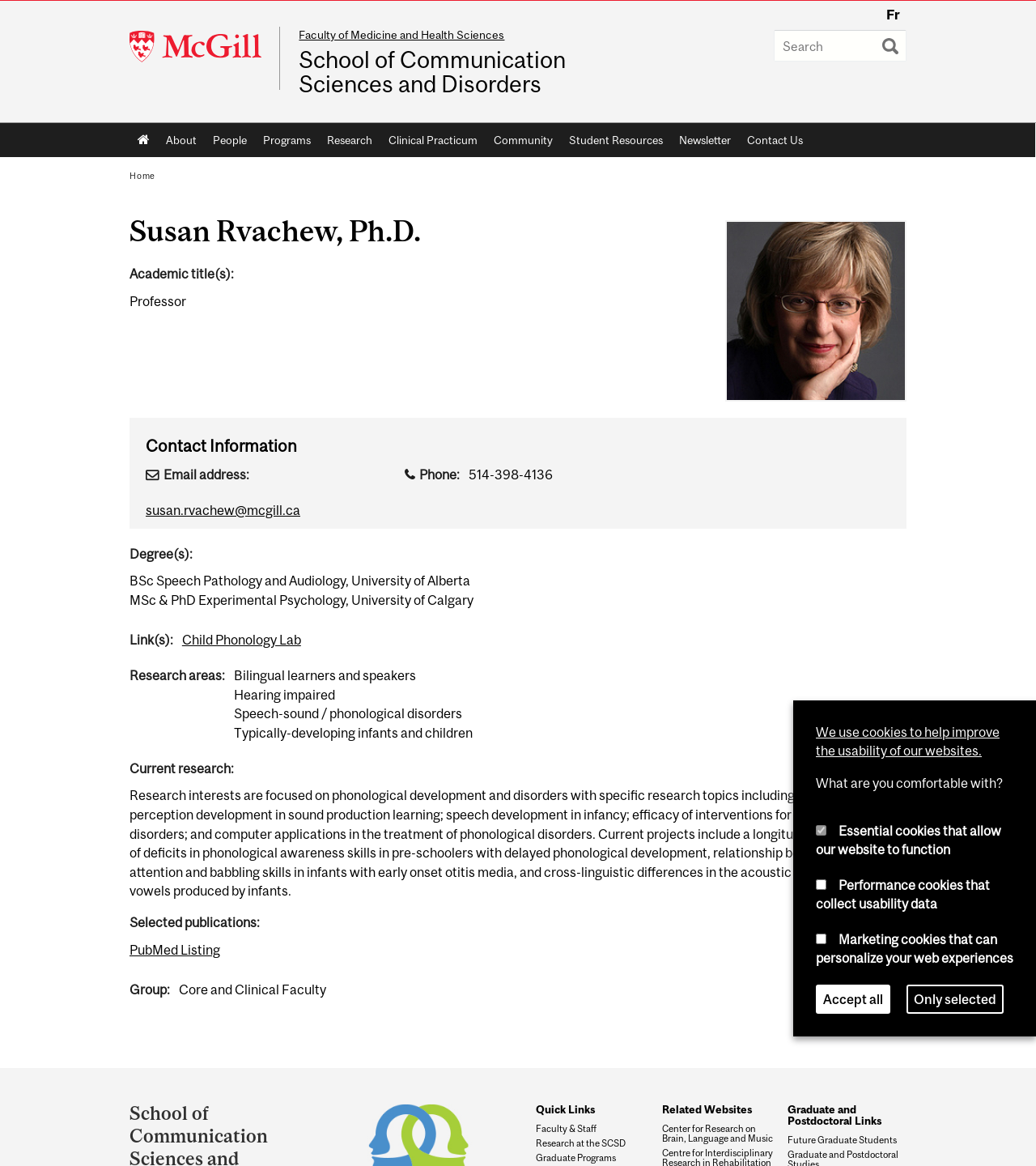What is the phone number of Susan Rvachew?
Relying on the image, give a concise answer in one word or a brief phrase.

514-398-4136